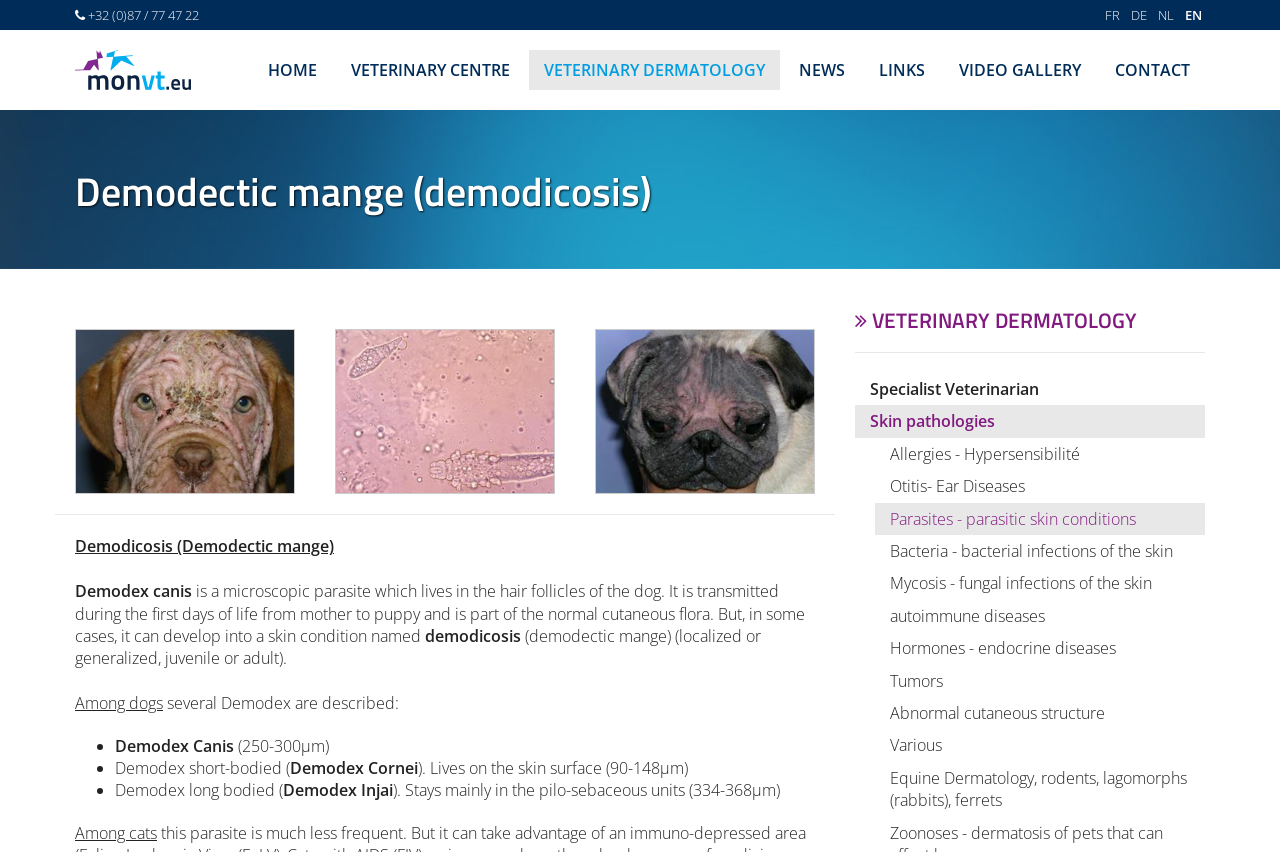What is the name of the veterinary centre?
Provide an in-depth and detailed explanation in response to the question.

I found the answer by looking at the link with the text 'Cabinet vétérinaire Luc Beco' which is located at the top left of the webpage, below the language navigation links.